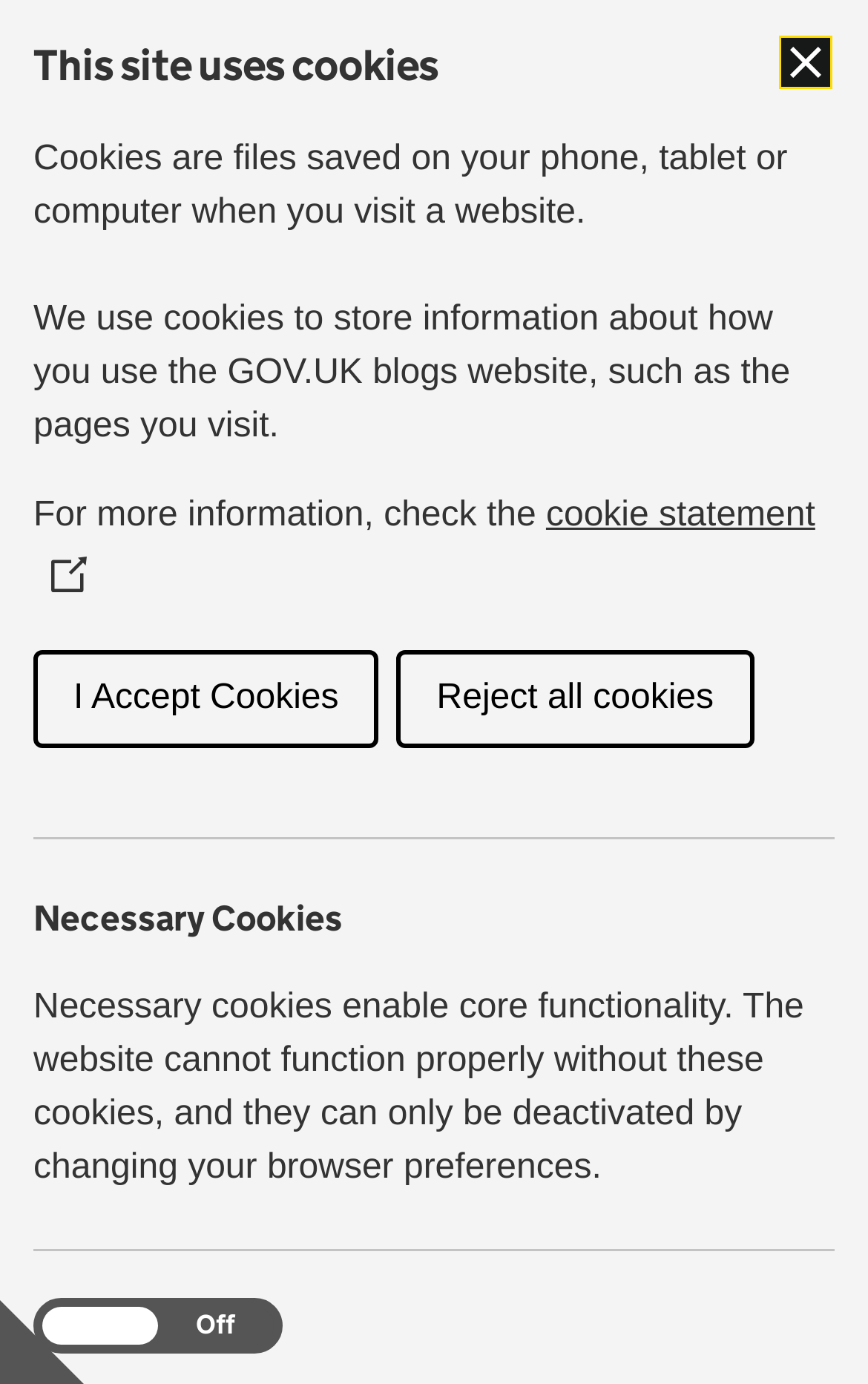What is the name of the organisation mentioned in the article?
Using the image, elaborate on the answer with as much detail as possible.

I found the answer by looking at the section with the description list and its child elements, which include the term 'Organisations:' and a link with the text 'Government Digital Service'. This suggests that the organisation mentioned in the article is the Government Digital Service.